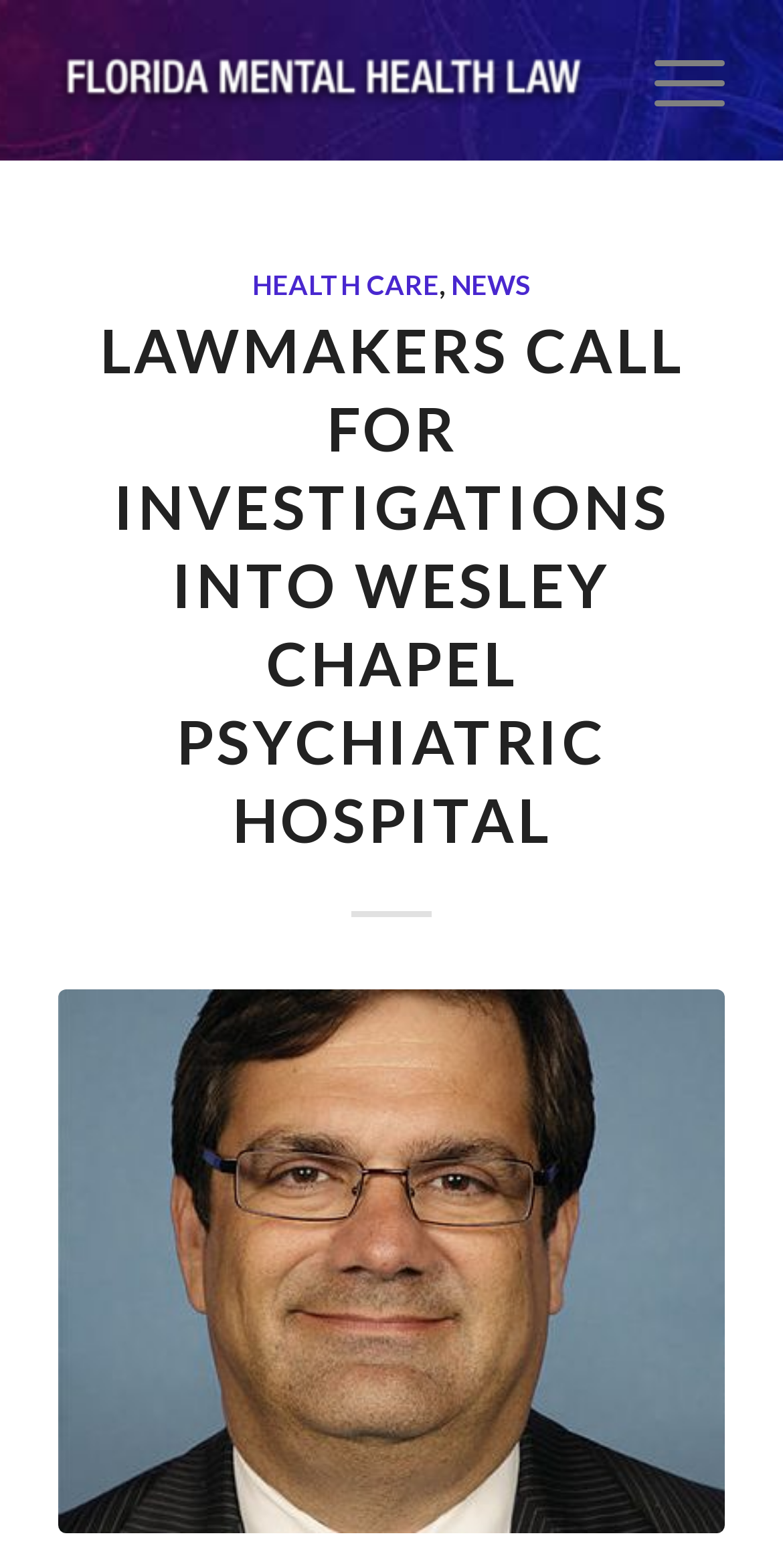Summarize the webpage comprehensively, mentioning all visible components.

The webpage is about a news article discussing lawmakers calling for investigations into a psychiatric hospital in Wesley Chapel. At the top left of the page, there is a logo or icon with the text "Florida Mental Health Law" next to it. 

Below the logo, there is a menu bar with a "Menu" button at the top right corner. The menu bar also contains a header section with three main categories: "HEALTH CARE", "NEWS", and possibly others, separated by commas. 

The main content of the page is a news article with a heading that reads "LAWMAKERS CALL FOR INVESTIGATIONS INTO WESLEY CHAPEL PSYCHIATRIC HOSPITAL". The article likely discusses the issues with the hospital and the lawmakers' response. 

At the bottom of the page, there is an image related to the article, possibly a photo of a person, with a caption or description "393px-Gusbilirakis".